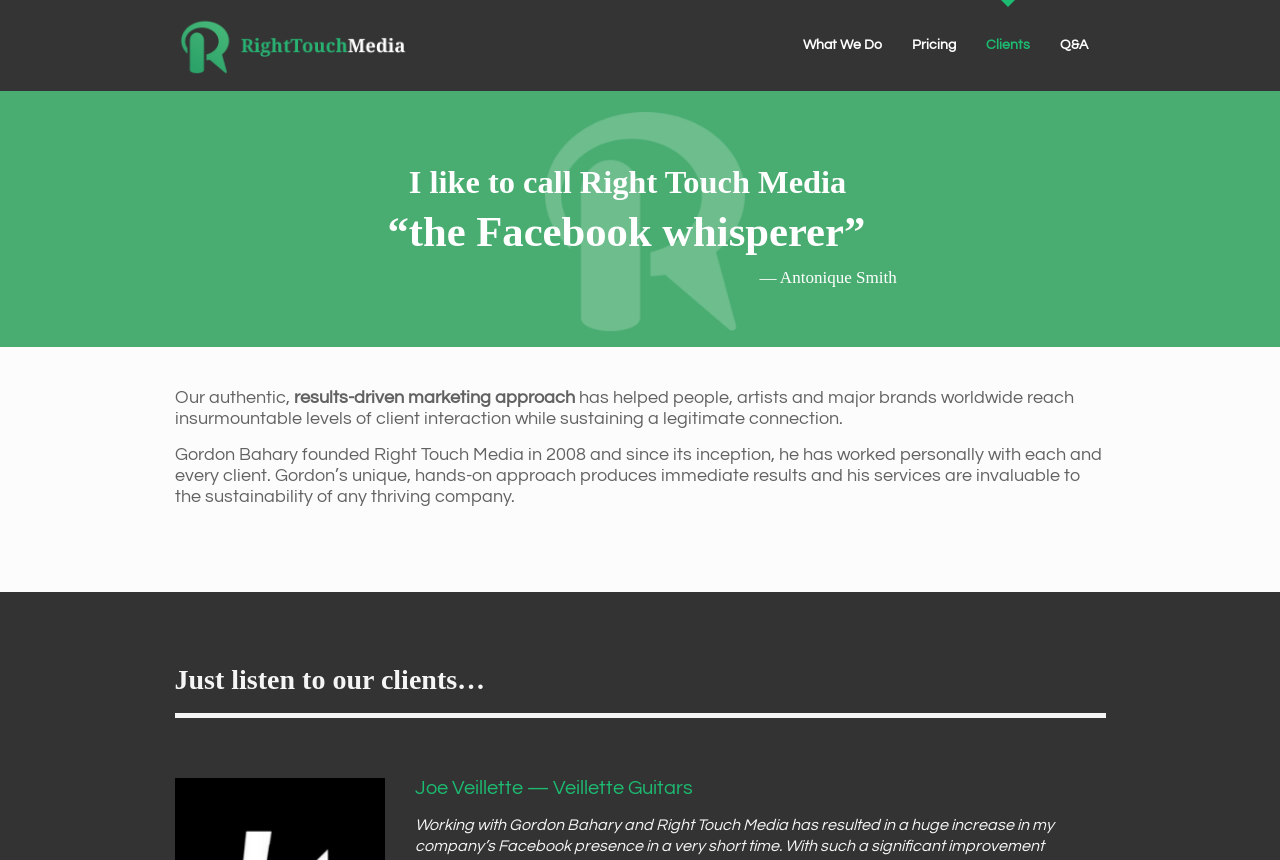Using the elements shown in the image, answer the question comprehensively: What is the name of the client mentioned in the webpage?

The name of the client mentioned in the webpage is Joe Veillette, who is associated with Veillette Guitars, as indicated by the static text 'Joe Veillette — Veillette Guitars'.